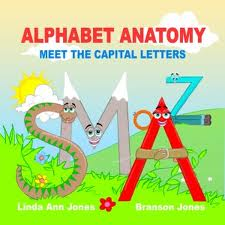Give an elaborate caption for the image.

This vibrant and playful illustration is the cover of "Alphabet Anatomy: Meet The Capital Letters," authored by Linda Ann Jones and illustrated by Branson Jones. The design features the letters "S," "M," "A," and "Z," anthropomorphized with friendly faces and cheerful expressions, each letter set against a bright, colorful landscape filled with a sunny sky, fluffy clouds, and green grass. The playful characters are designed to engage young readers, making learning the alphabet fun and interactive. The book aims to provide children with memorable ways to recognize and form capital letters through rhymes and imaginative storytelling, enhancing their early literacy skills.